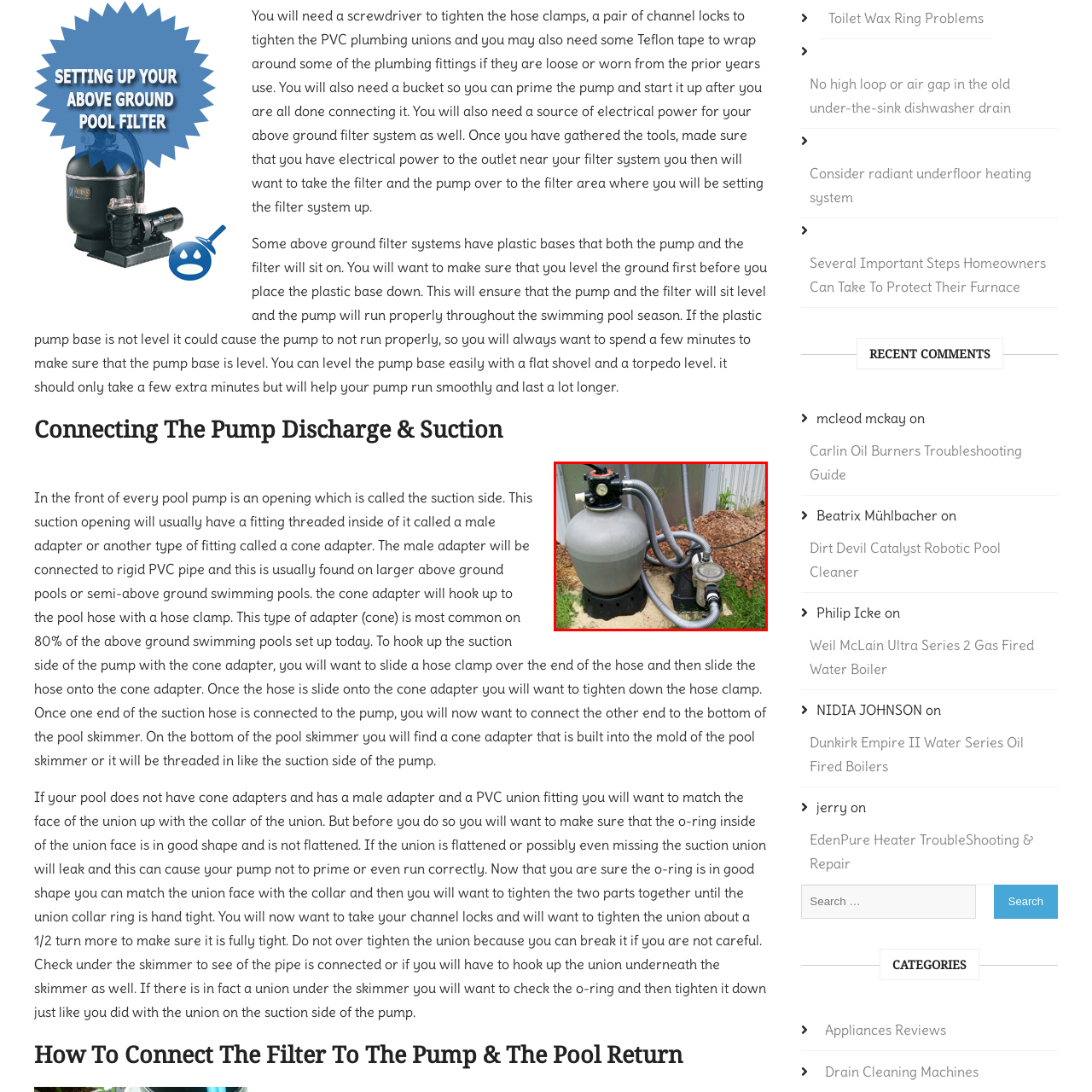What is the purpose of the pump in the system?
Analyze the image marked by the red bounding box and respond with an in-depth answer considering the visual clues.

According to the caption, the pump is located adjacent to the filter and plays a crucial role in facilitating water circulation by drawing water from the pool through the suction side and returning it after filtration, ensuring optimal water clarity and efficient operation of the swimming pool system.